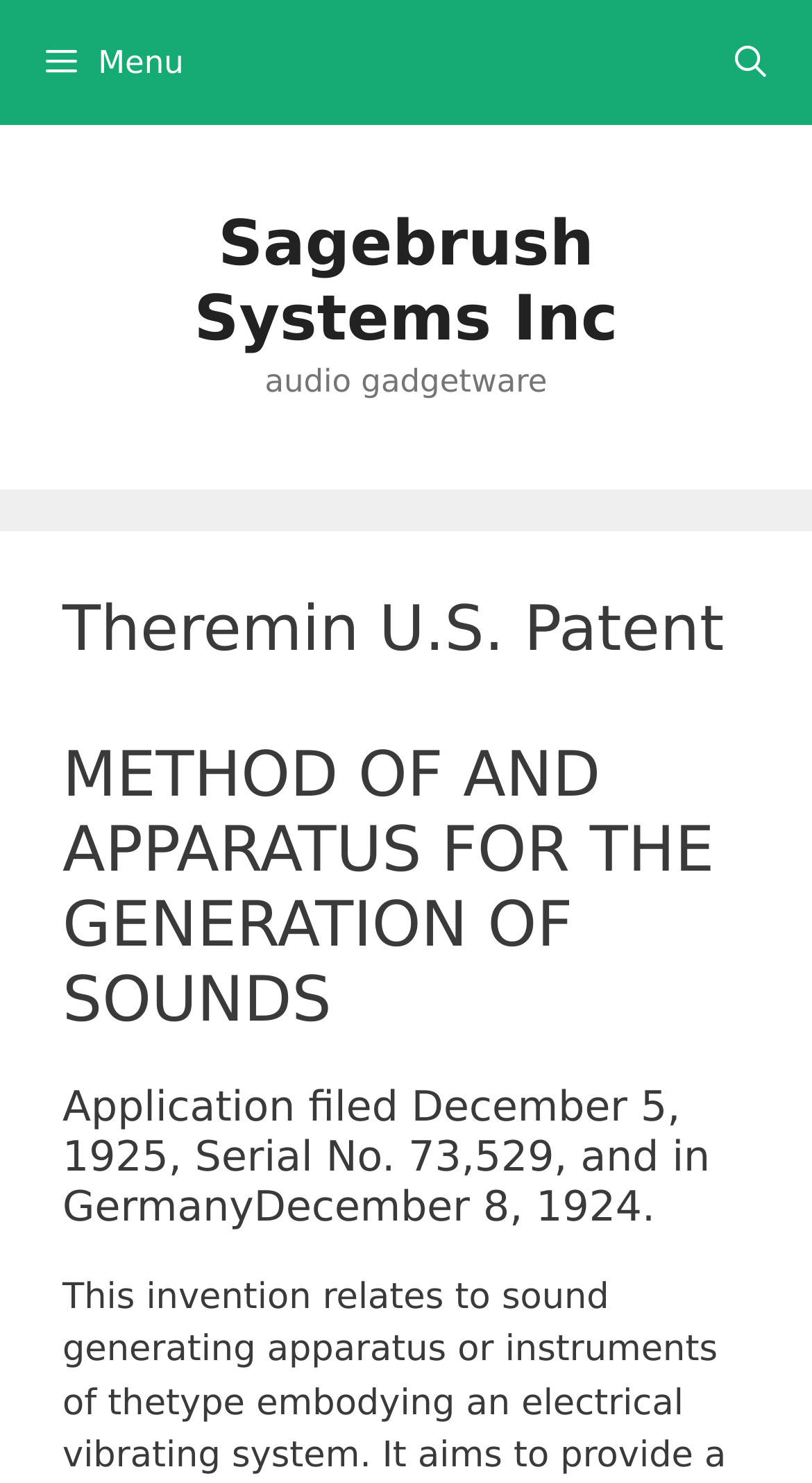What is the name of the company?
Using the visual information, reply with a single word or short phrase.

Sagebrush Systems Inc